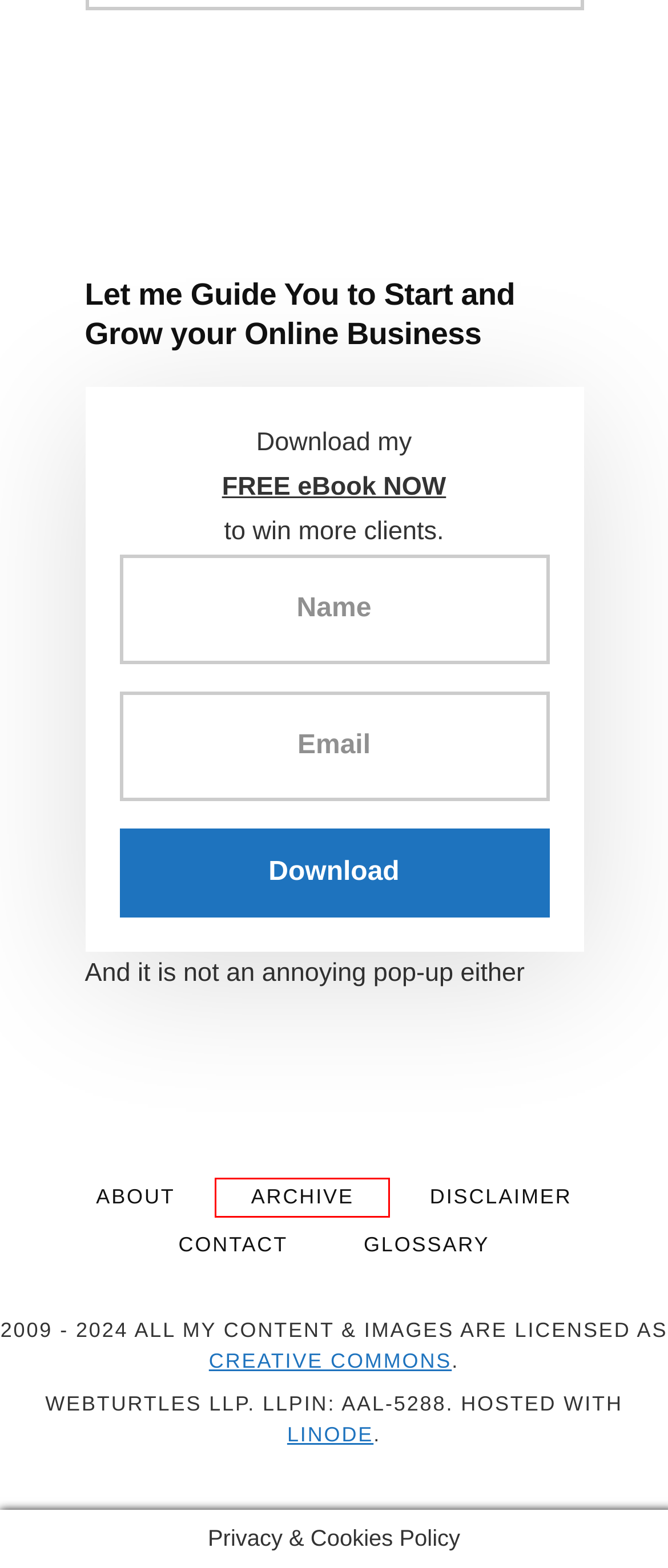You are given a screenshot of a webpage with a red rectangle bounding box around an element. Choose the best webpage description that matches the page after clicking the element in the bounding box. Here are the candidates:
A. 7 Crucial Reasons Why Every Freelancer Should Blog? - BizTips
B. All My Articles Arranged In the Reverse Chronological Order - BizTips
C. CC BY 3.0 Deed | Attribution 3.0 Unported
 | Creative Commons
D. Knowledge Base Archives - BizTips
E. Freelancing Archives - BizTips
F. Get In Touch With Me - BizTips
G. BizTips Disclaimer - BizTips
H. How to Find Long Term Clients On Upwork? - BizTips

B